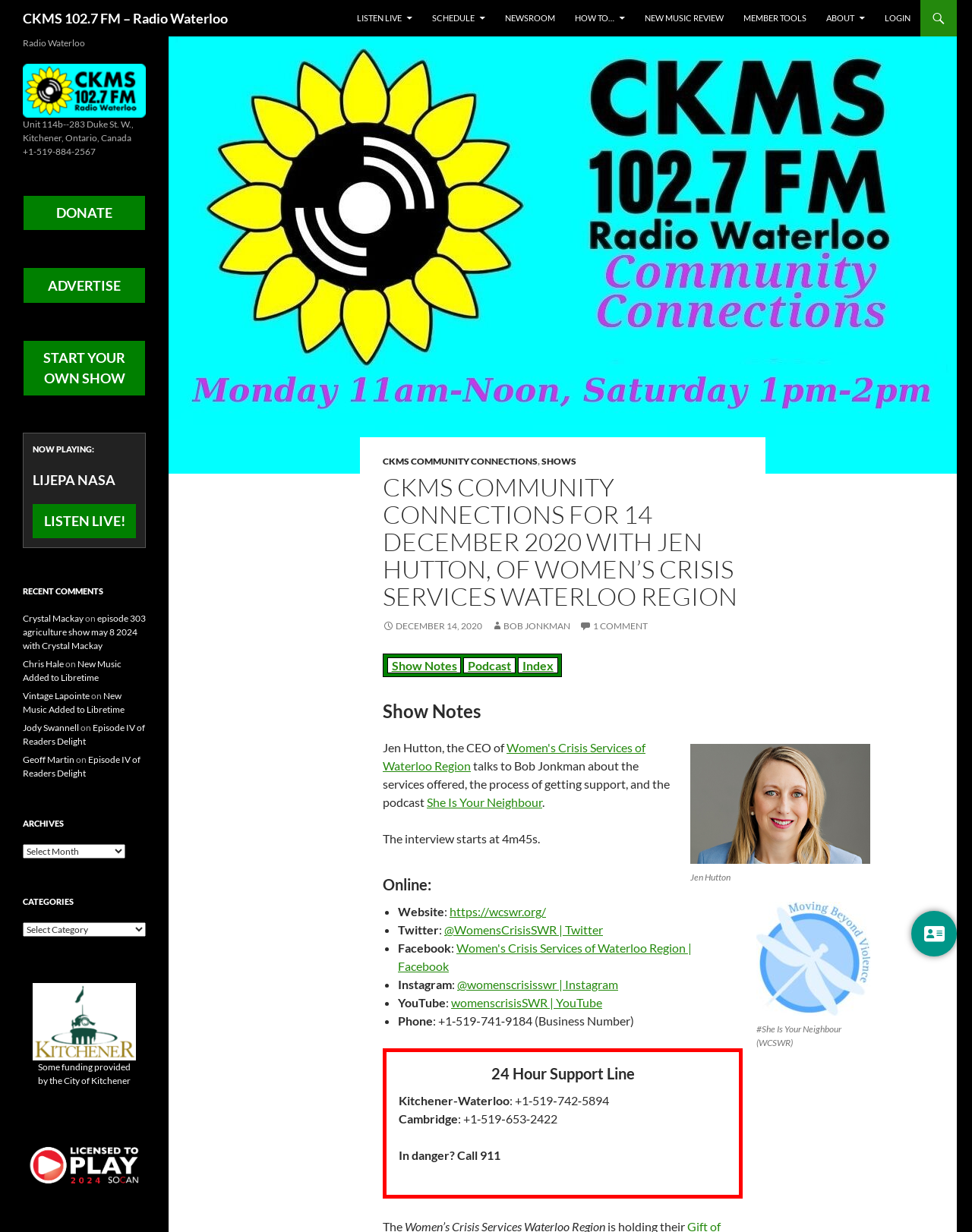What is the name of the radio station?
Using the image, respond with a single word or phrase.

CKMS 102.7 FM